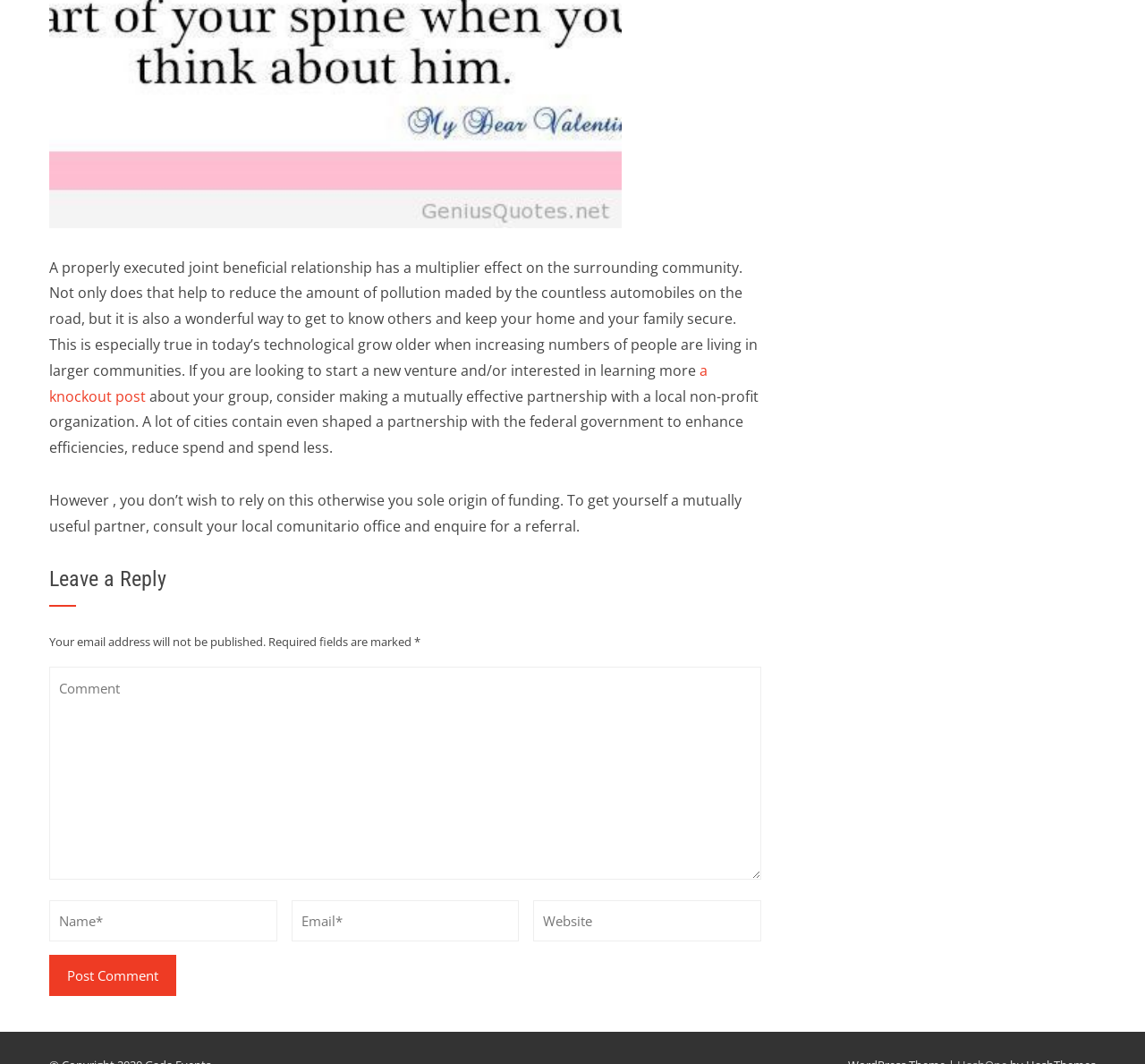What is the benefit of partnering with a local non-profit organization?
Based on the visual content, answer with a single word or a brief phrase.

Enhance efficiencies